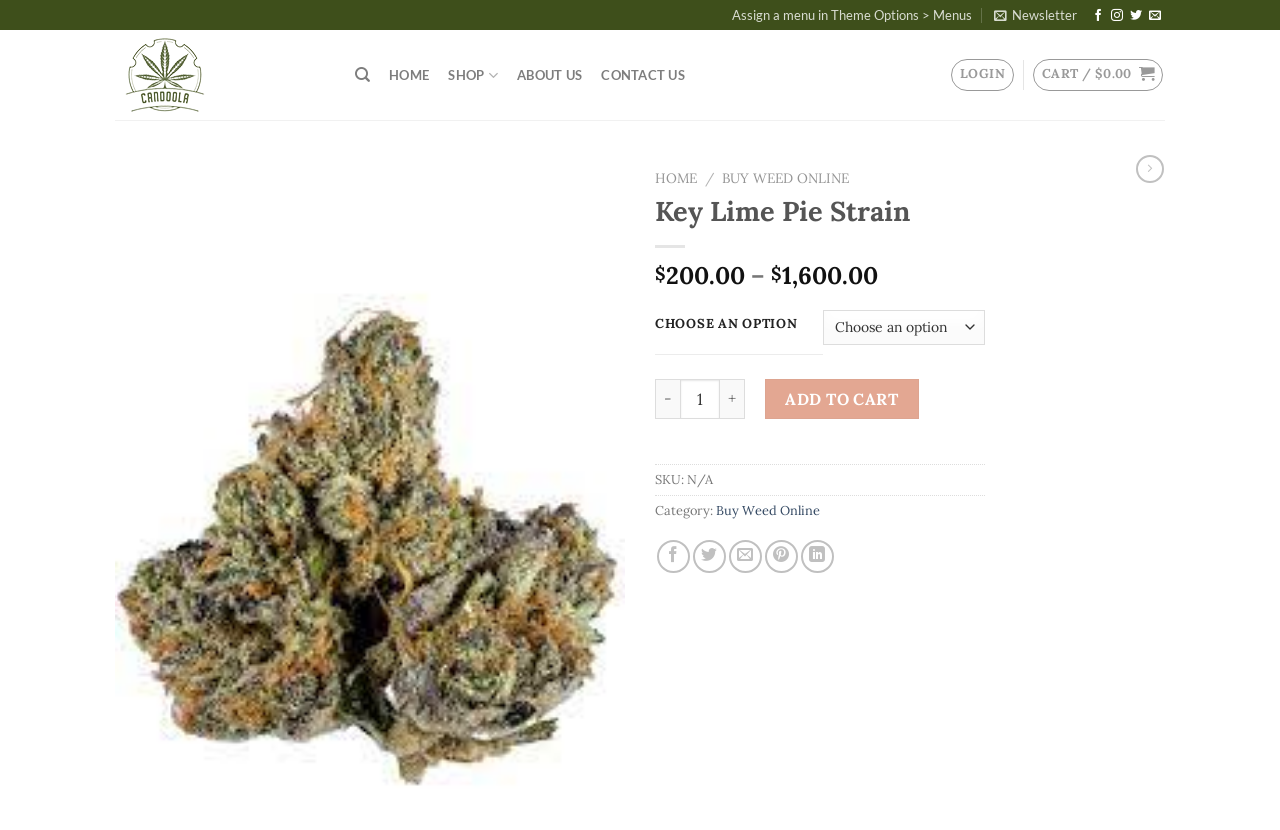Find the bounding box coordinates of the element to click in order to complete the given instruction: "Add Key Lime Pie Strain to cart."

[0.598, 0.456, 0.718, 0.505]